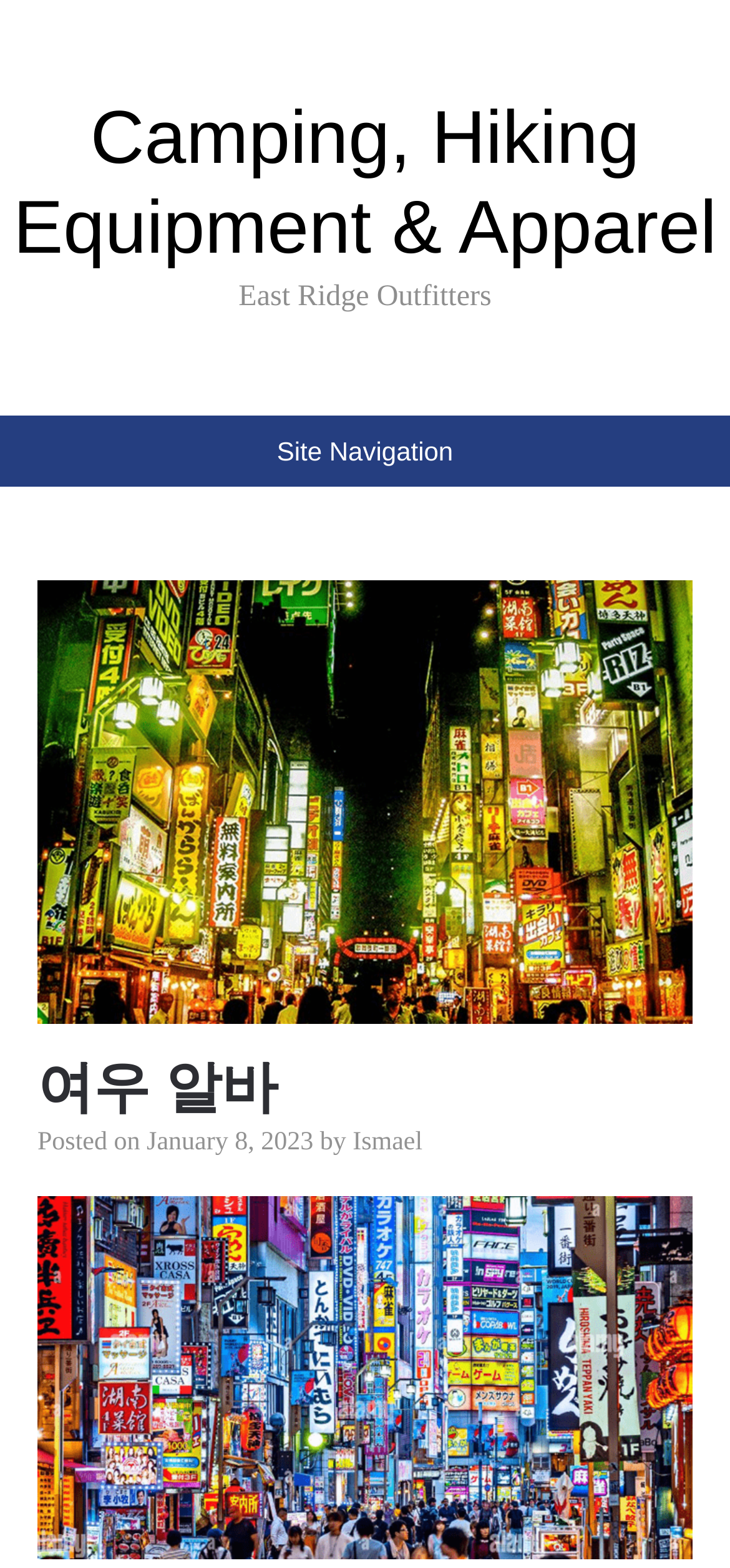What is the type of equipment mentioned on the webpage?
Give a single word or phrase answer based on the content of the image.

Camping, Hiking